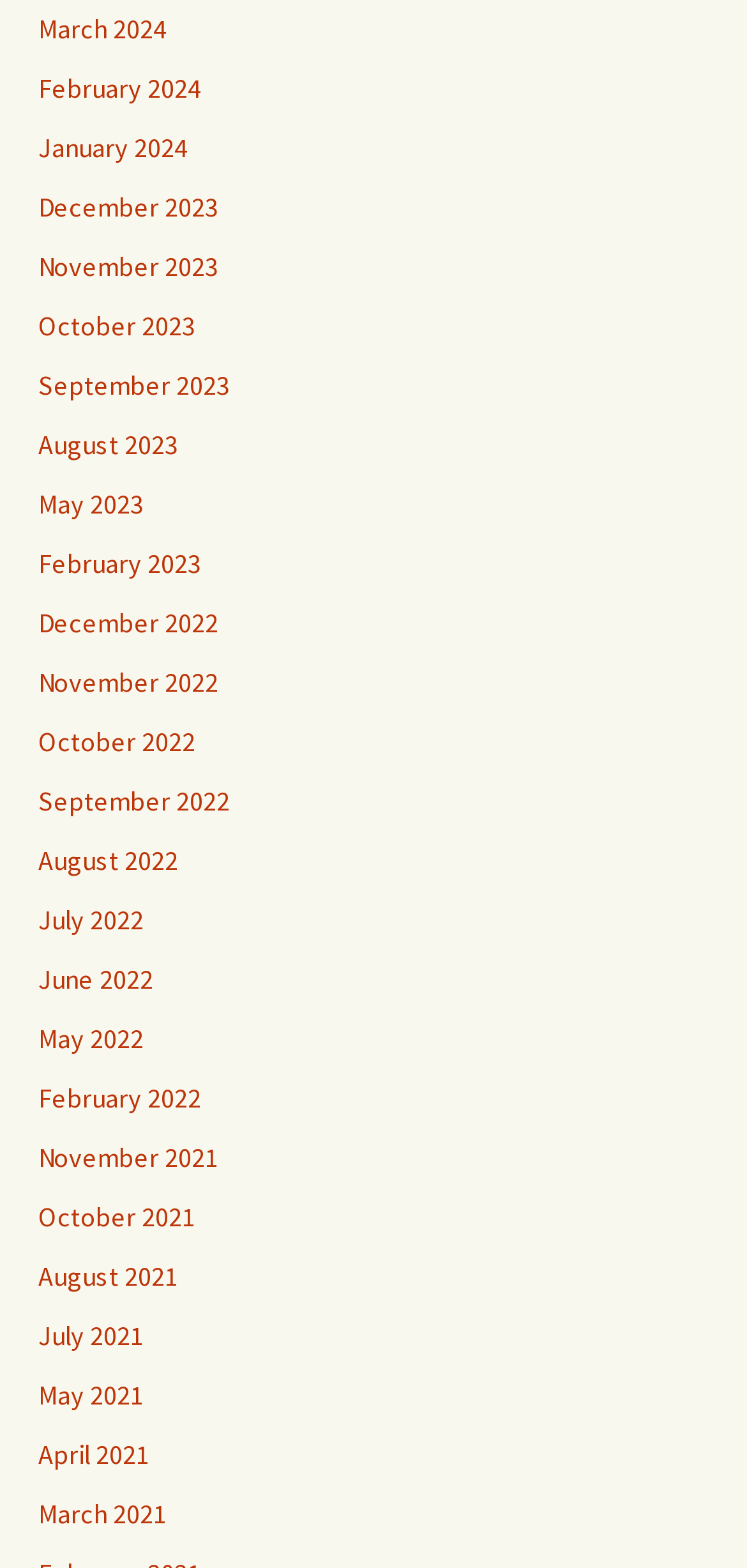What is the most recent month listed?
From the image, respond using a single word or phrase.

March 2024